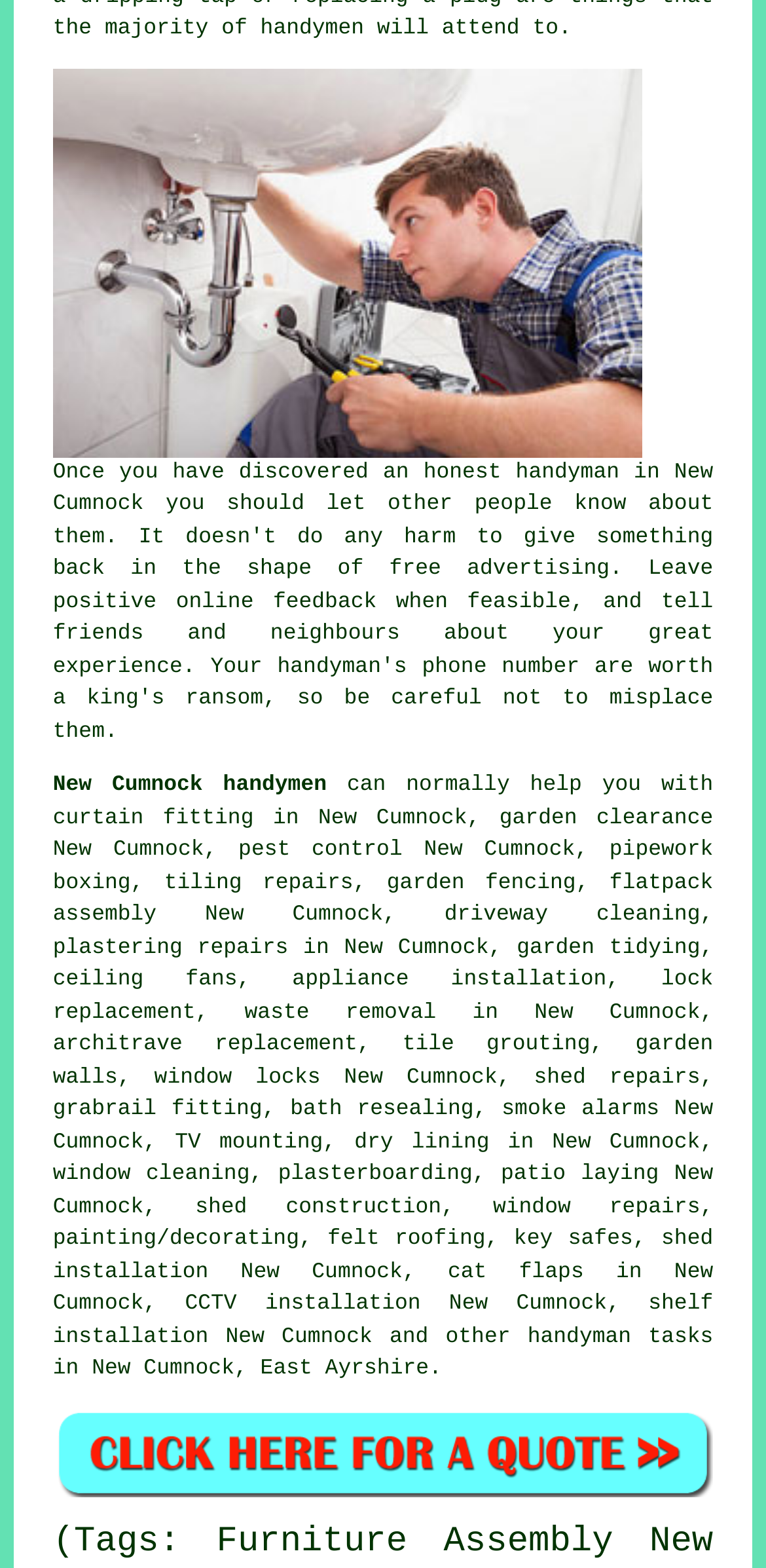Locate the bounding box coordinates of the element you need to click to accomplish the task described by this instruction: "Click on the link to view services in East Ayrshire".

[0.34, 0.866, 0.56, 0.881]